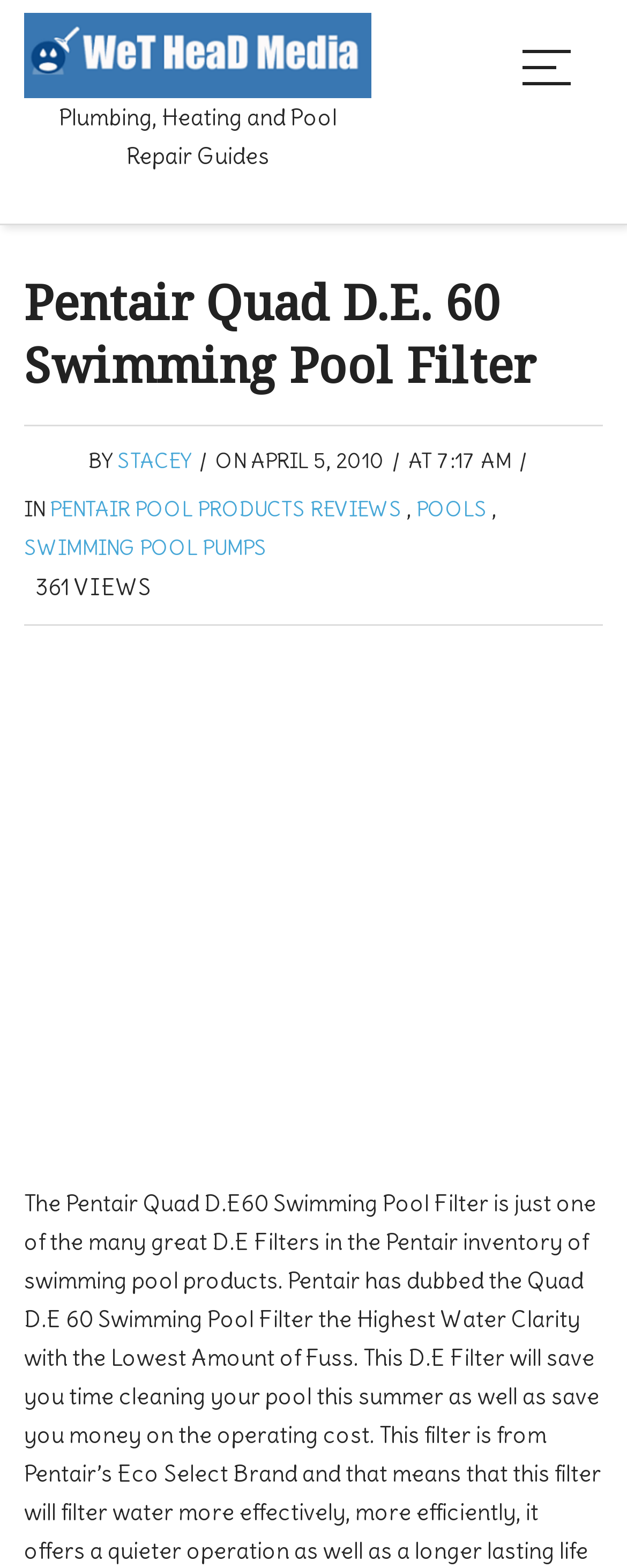Use a single word or phrase to answer this question: 
What is the date of the article?

APRIL 5, 2010